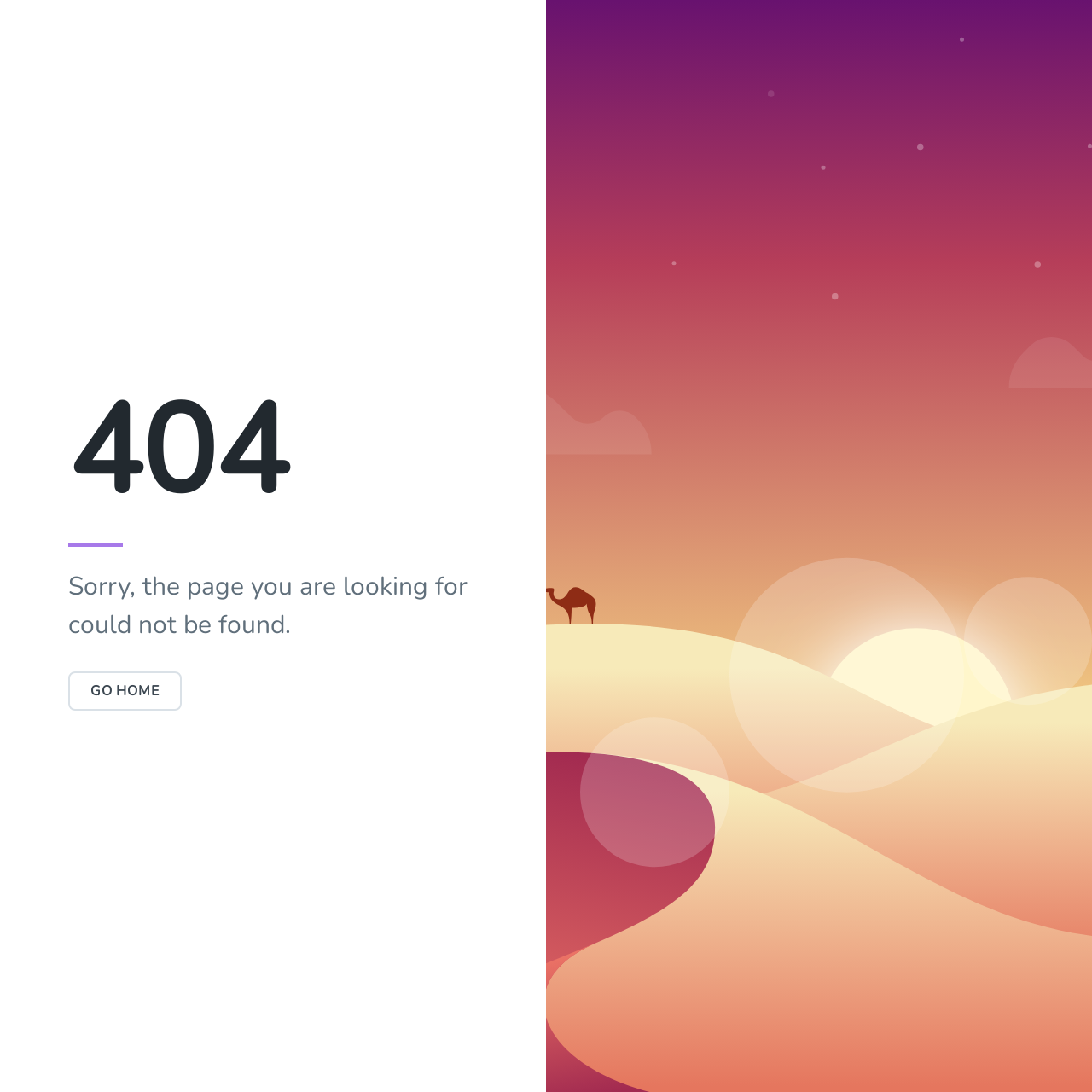Find the coordinates for the bounding box of the element with this description: "parent_node: powered by SignMyGuestbook.com".

None